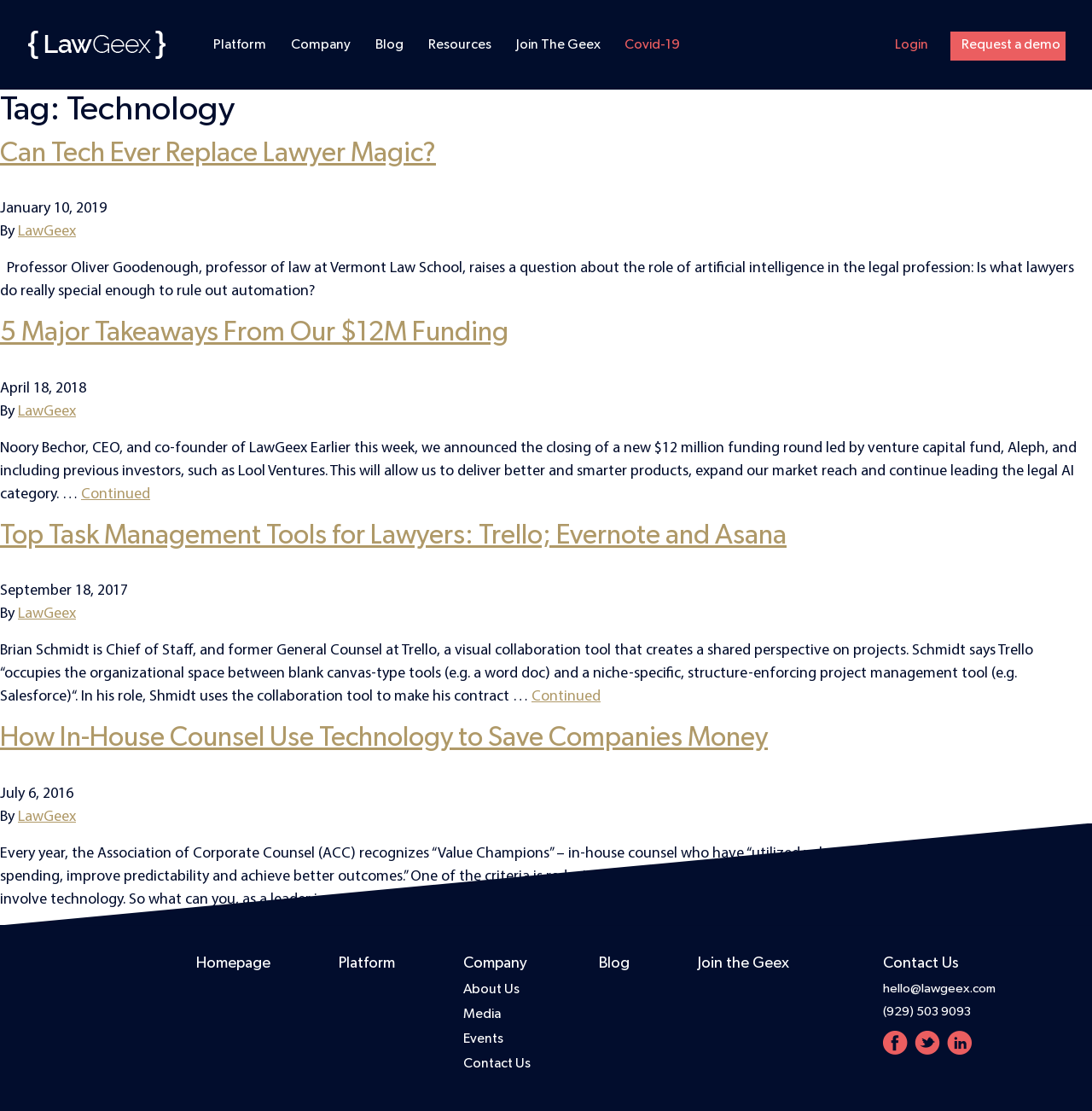What is the name of the company?
Please provide a single word or phrase as your answer based on the image.

LawGeex